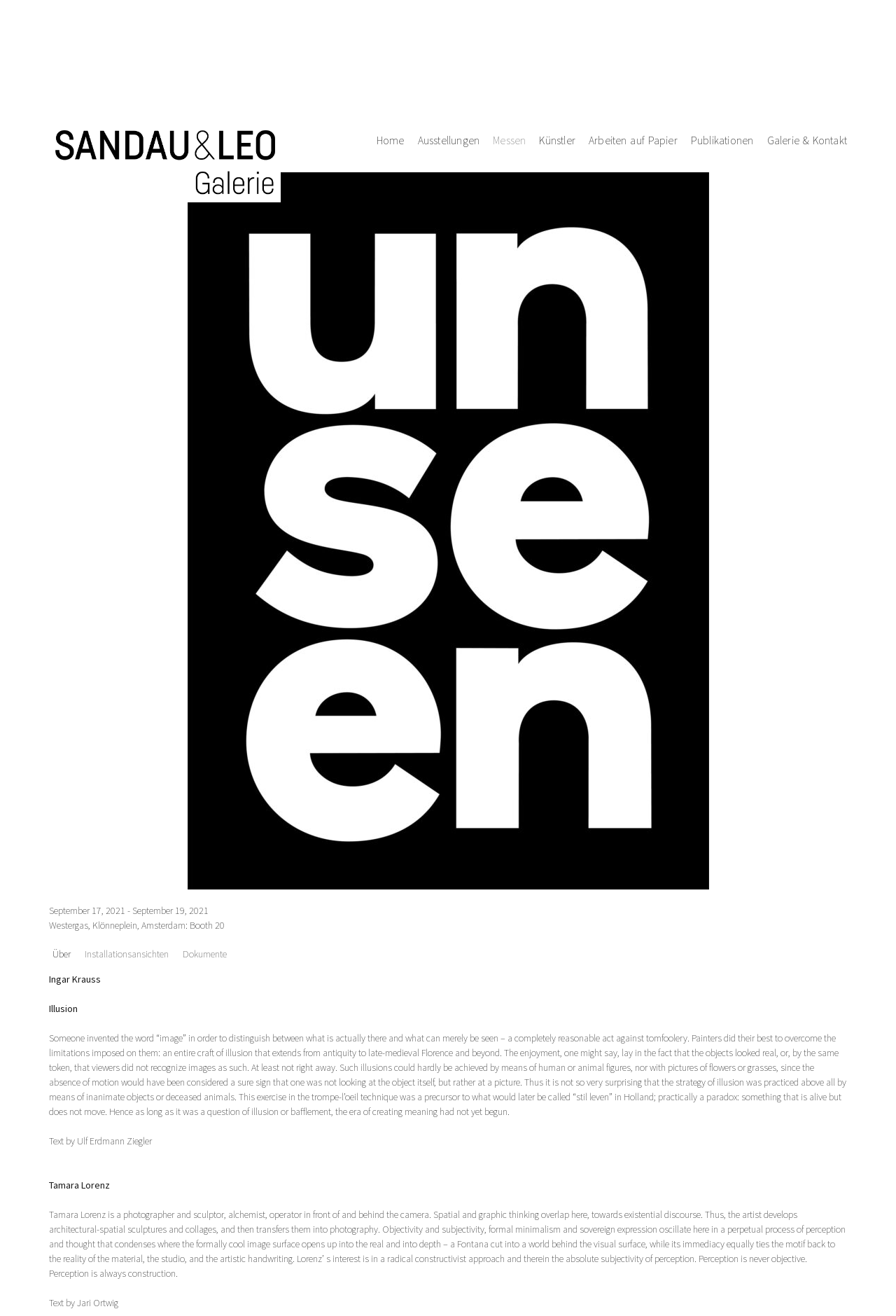Locate the bounding box of the UI element described in the following text: "Ausstellungen".

[0.466, 0.028, 0.535, 0.044]